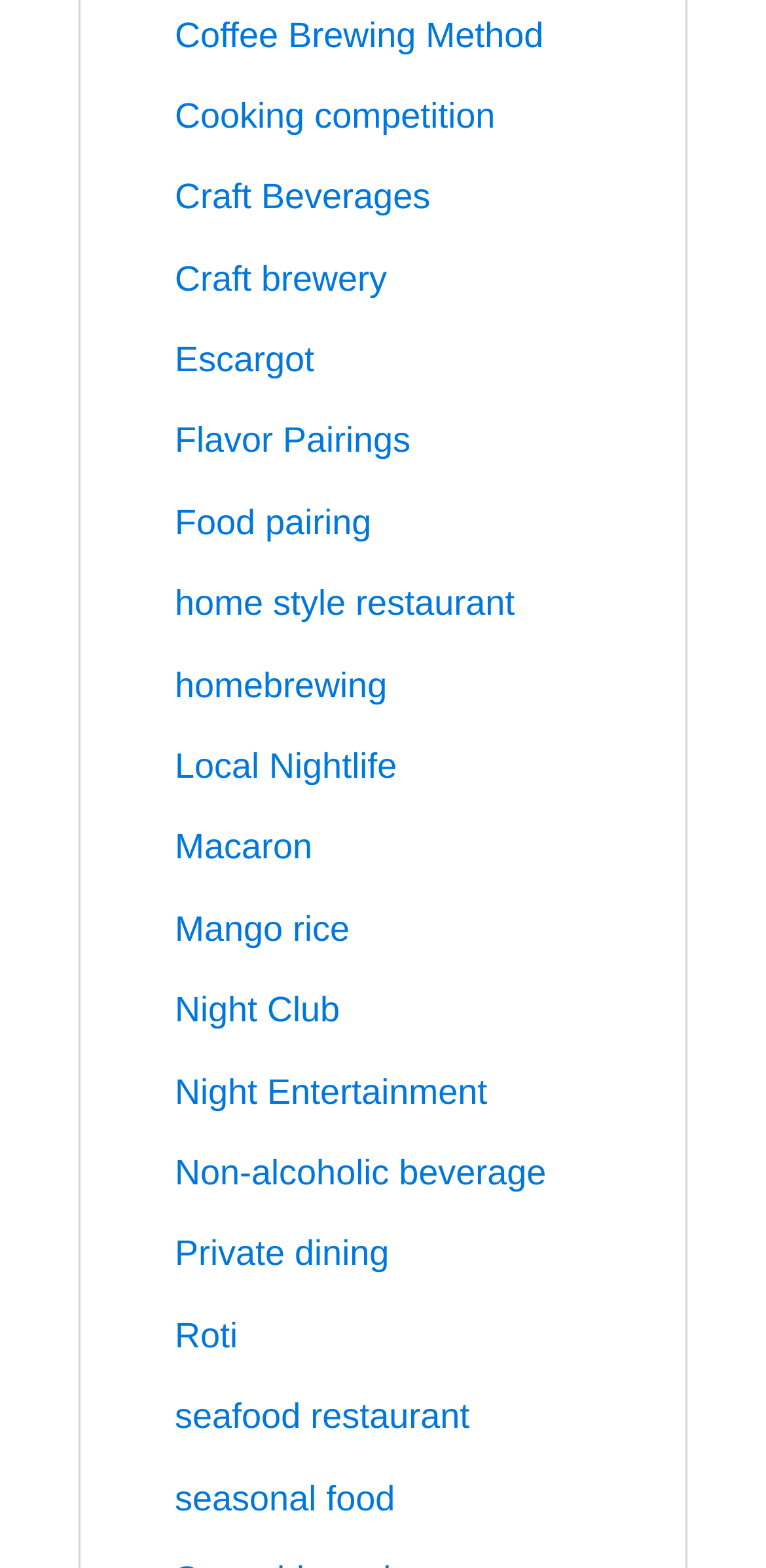Is the link 'Private dining' located above the link 'Night Club'?
Provide a detailed answer to the question, using the image to inform your response.

By comparing the y1 and y2 coordinates of the bounding boxes, I found that the link 'Private dining' has a y1 value of 0.787, which is smaller than the y1 value of 0.632 for the link 'Night Club'. This indicates that 'Private dining' is located above 'Night Club' on the webpage.